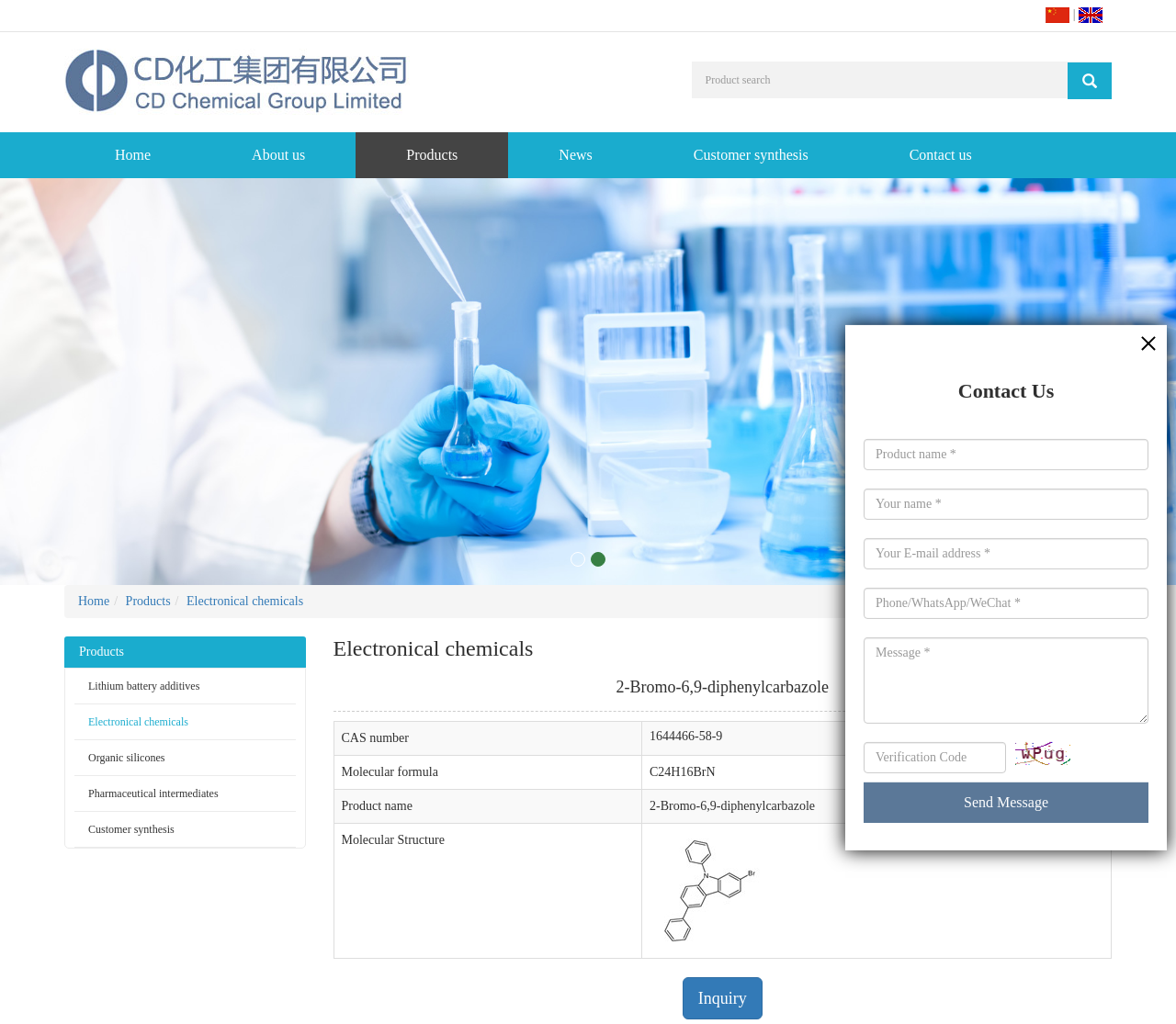Please locate the bounding box coordinates of the element that should be clicked to complete the given instruction: "Send an inquiry".

[0.58, 0.954, 0.648, 0.996]